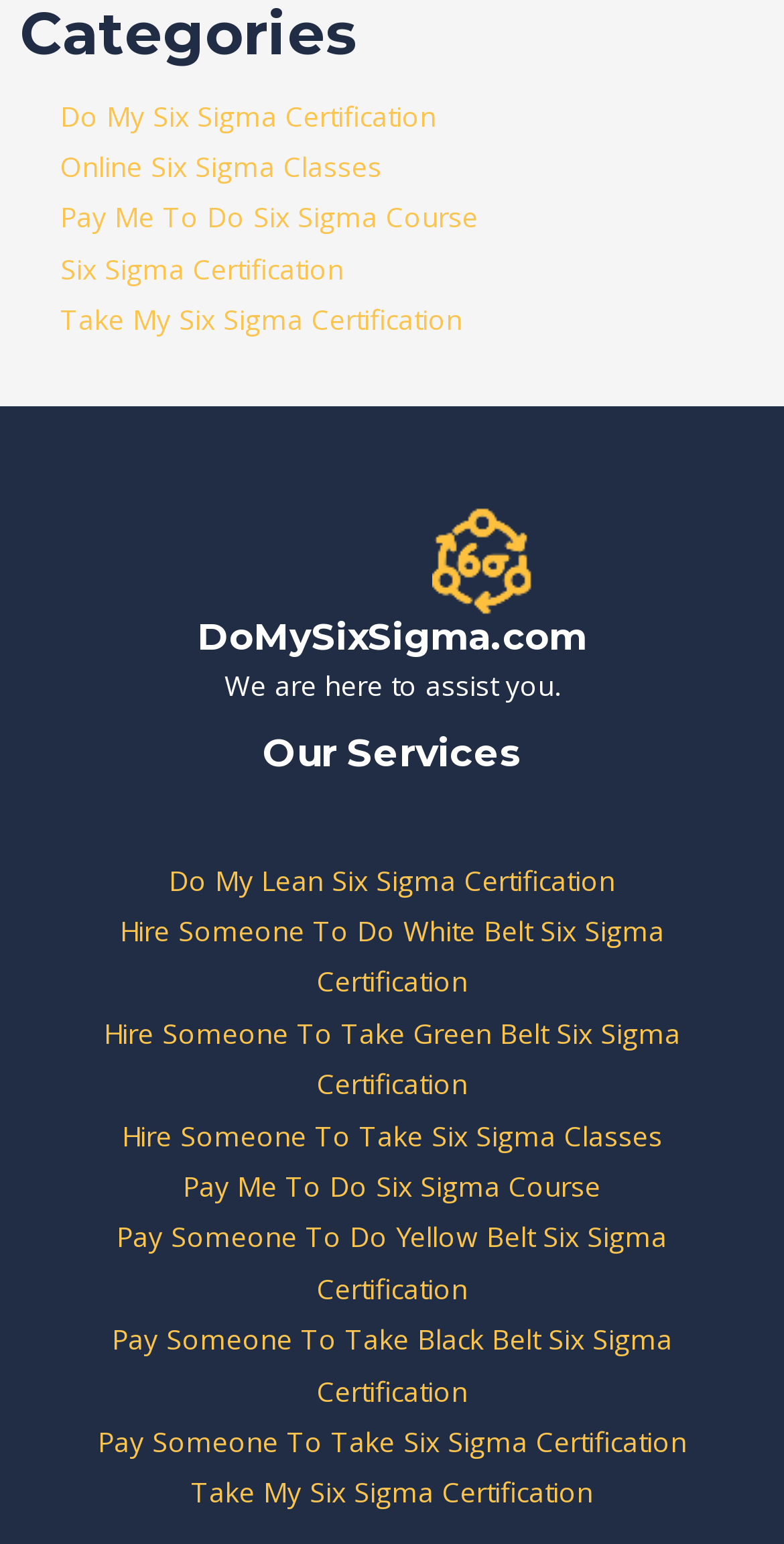Locate the bounding box coordinates of the segment that needs to be clicked to meet this instruction: "Click on 'Do My Six Sigma Certification'".

[0.077, 0.062, 0.556, 0.087]